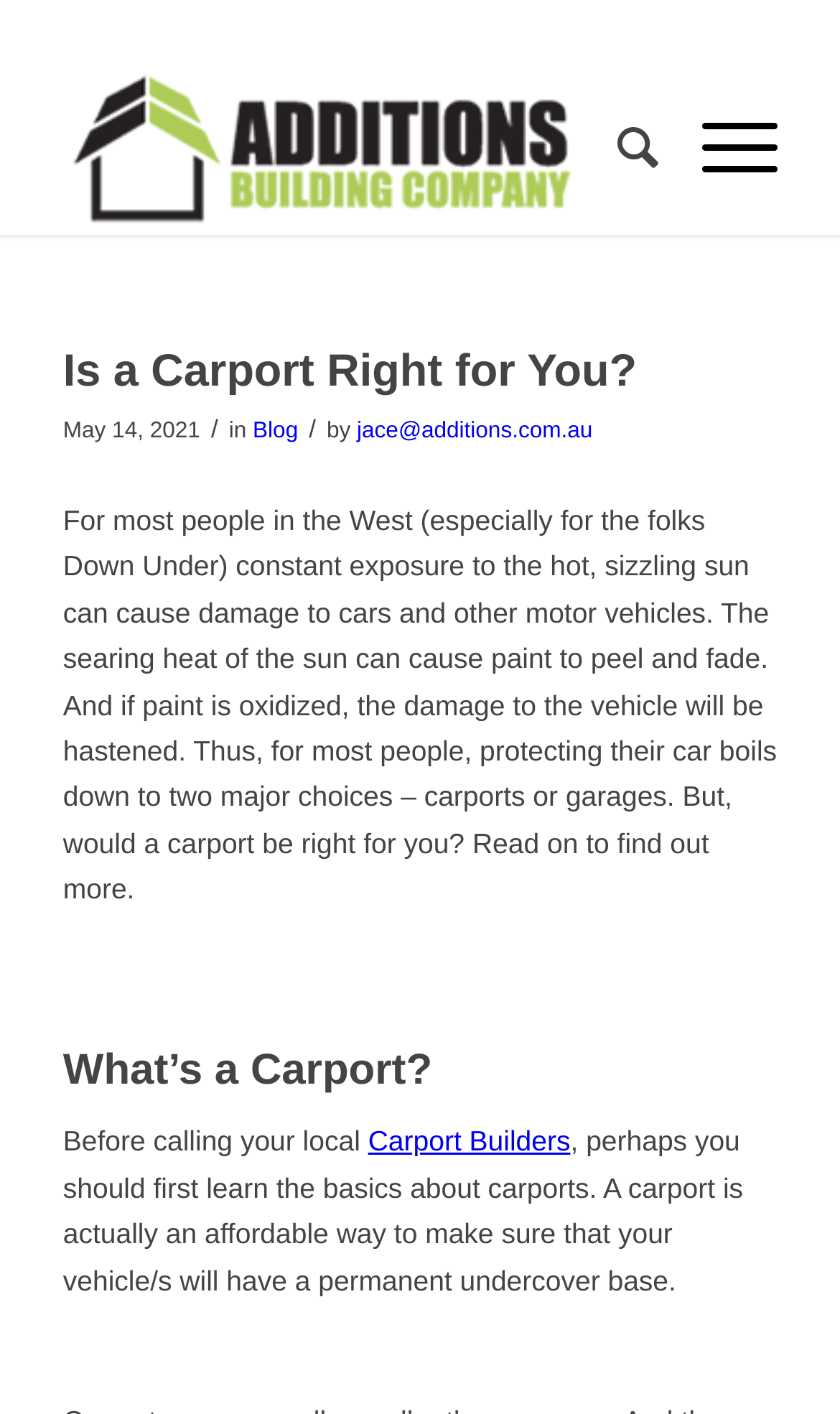What is the topic of the blog post?
Respond to the question with a single word or phrase according to the image.

Carport